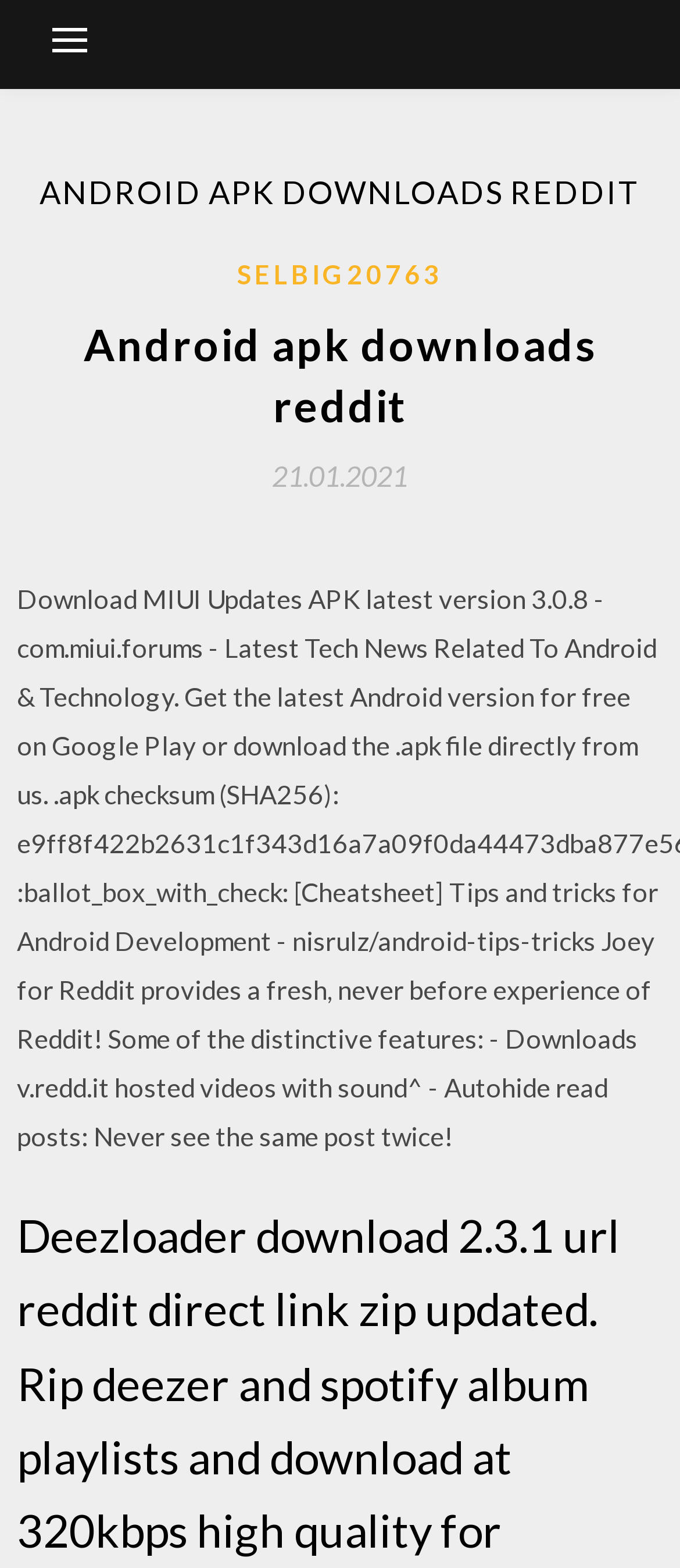What is the file size of the APK? Using the information from the screenshot, answer with a single word or phrase.

10.02 MB